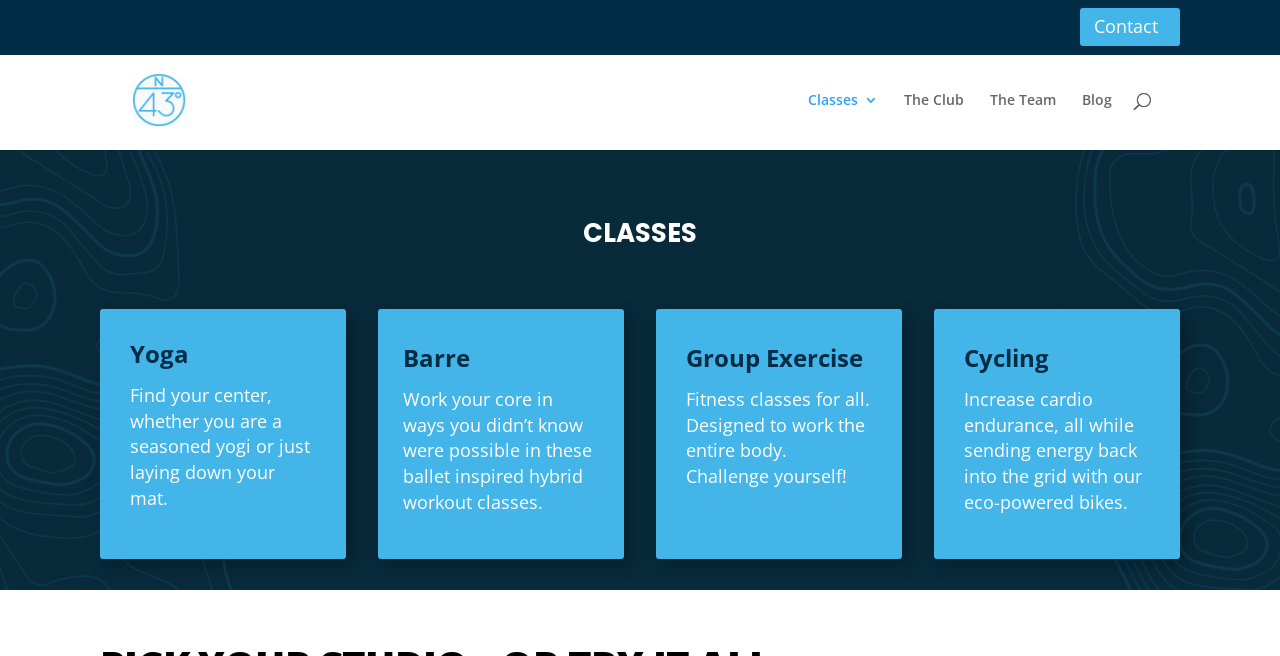Please specify the bounding box coordinates of the clickable region necessary for completing the following instruction: "Explore group exercise classes". The coordinates must consist of four float numbers between 0 and 1, i.e., [left, top, right, bottom].

[0.536, 0.516, 0.681, 0.59]